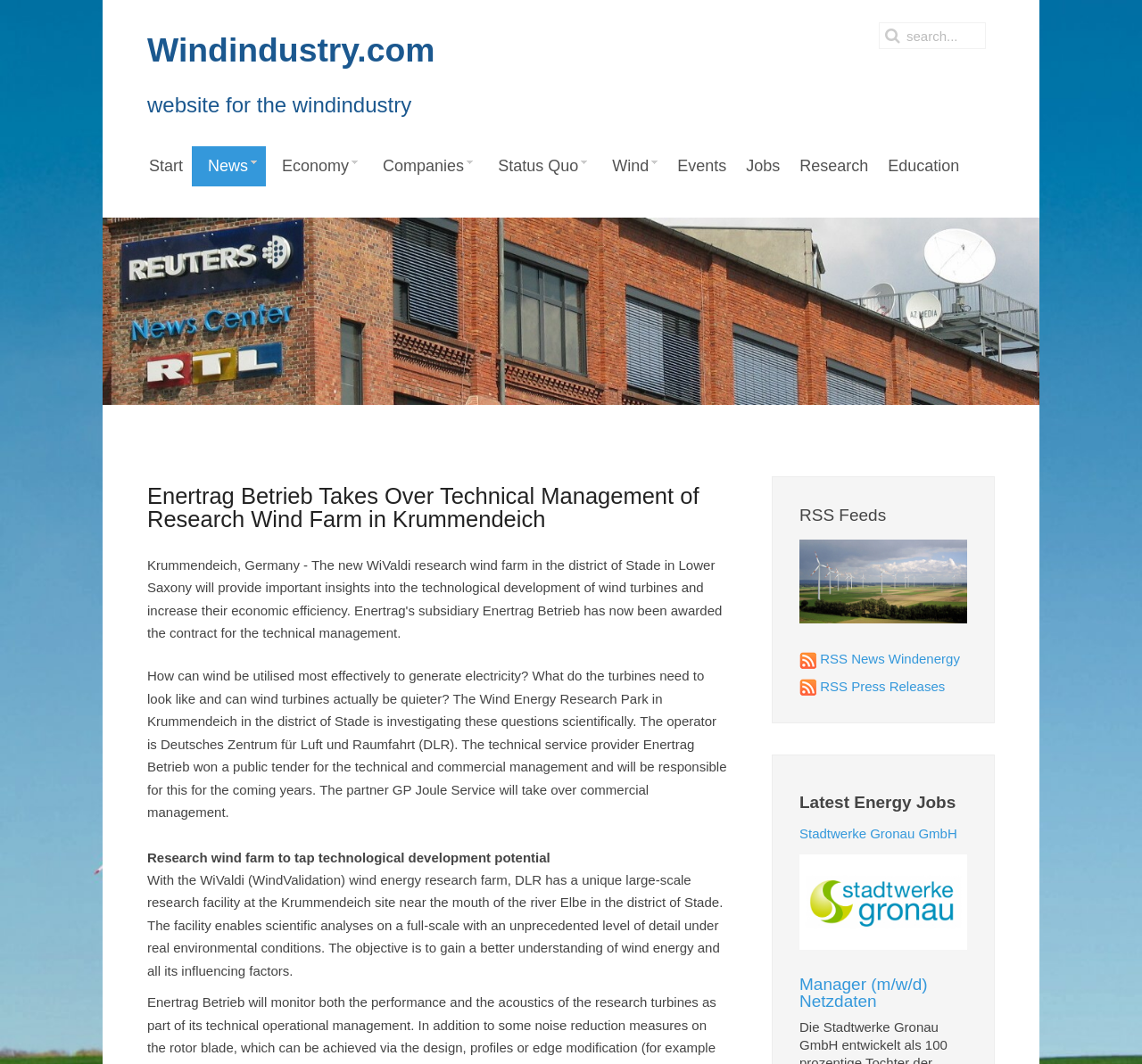Identify the bounding box coordinates for the UI element described as follows: Research. Use the format (top-left x, top-left y, bottom-right x, bottom-right y) and ensure all values are floating point numbers between 0 and 1.

[0.691, 0.138, 0.768, 0.175]